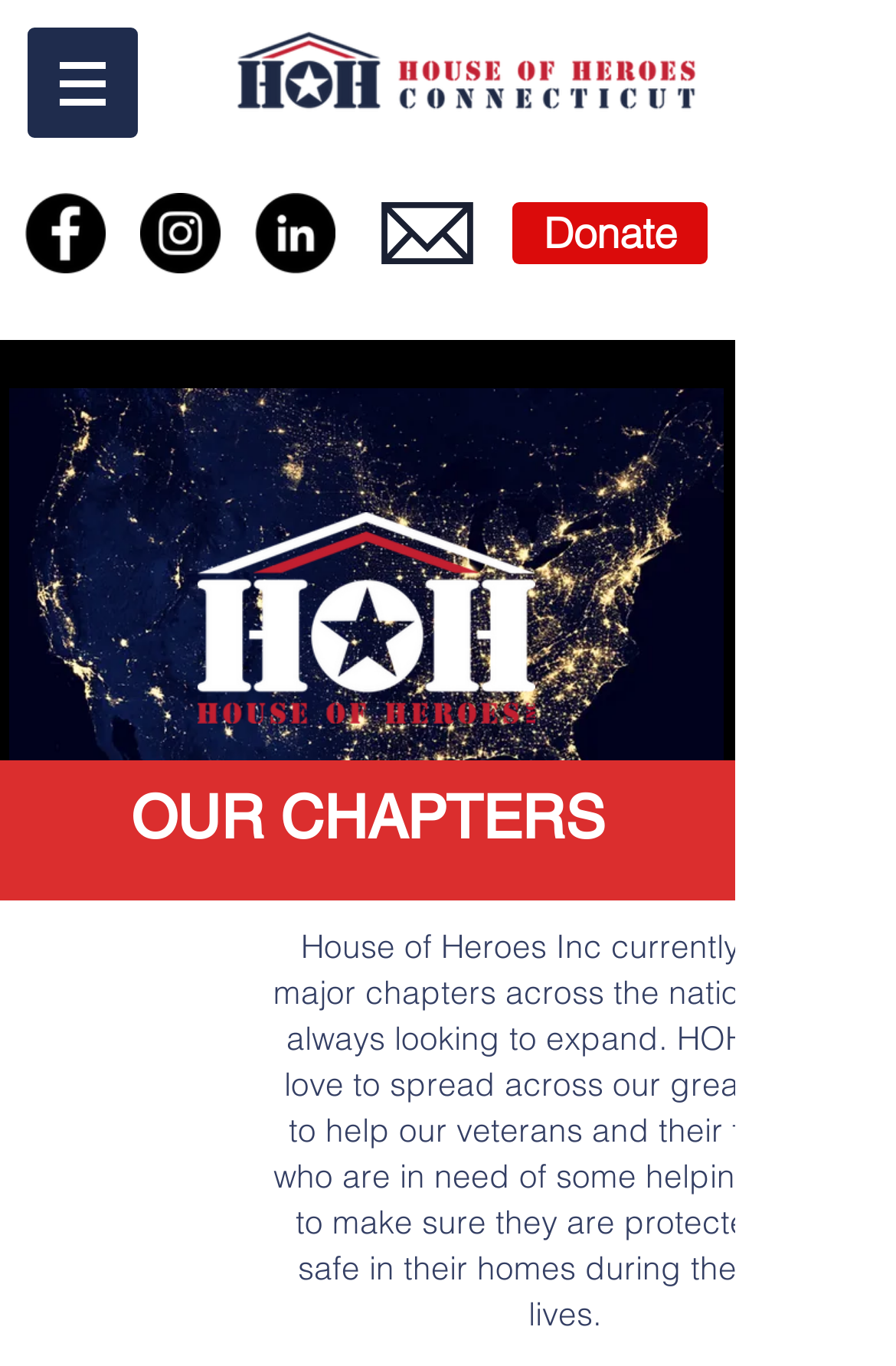What social media platforms are linked?
Identify the answer in the screenshot and reply with a single word or phrase.

Facebook, Instagram, LinkedIn